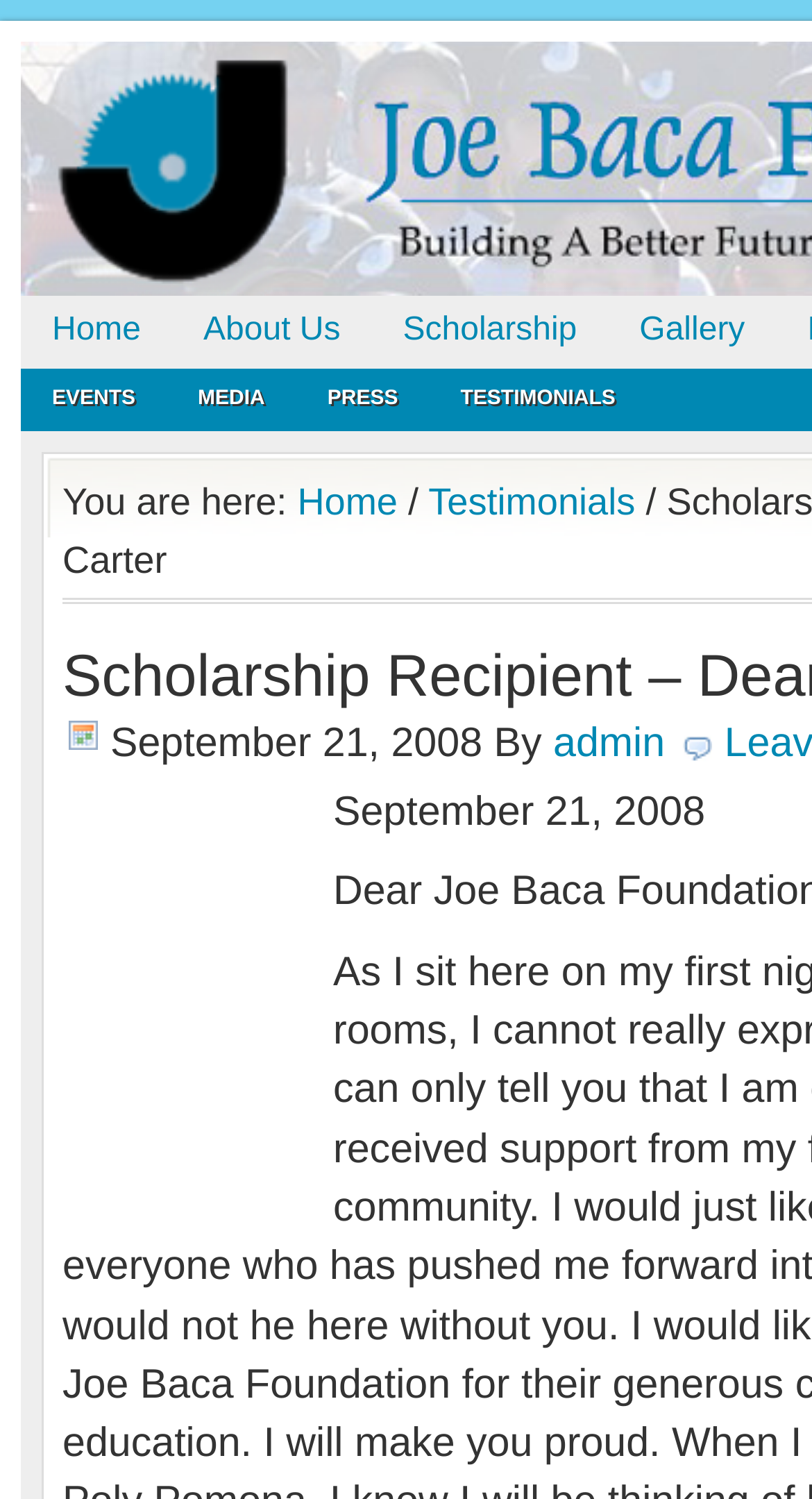Can you show the bounding box coordinates of the region to click on to complete the task described in the instruction: "view testimonials"?

[0.528, 0.321, 0.782, 0.349]